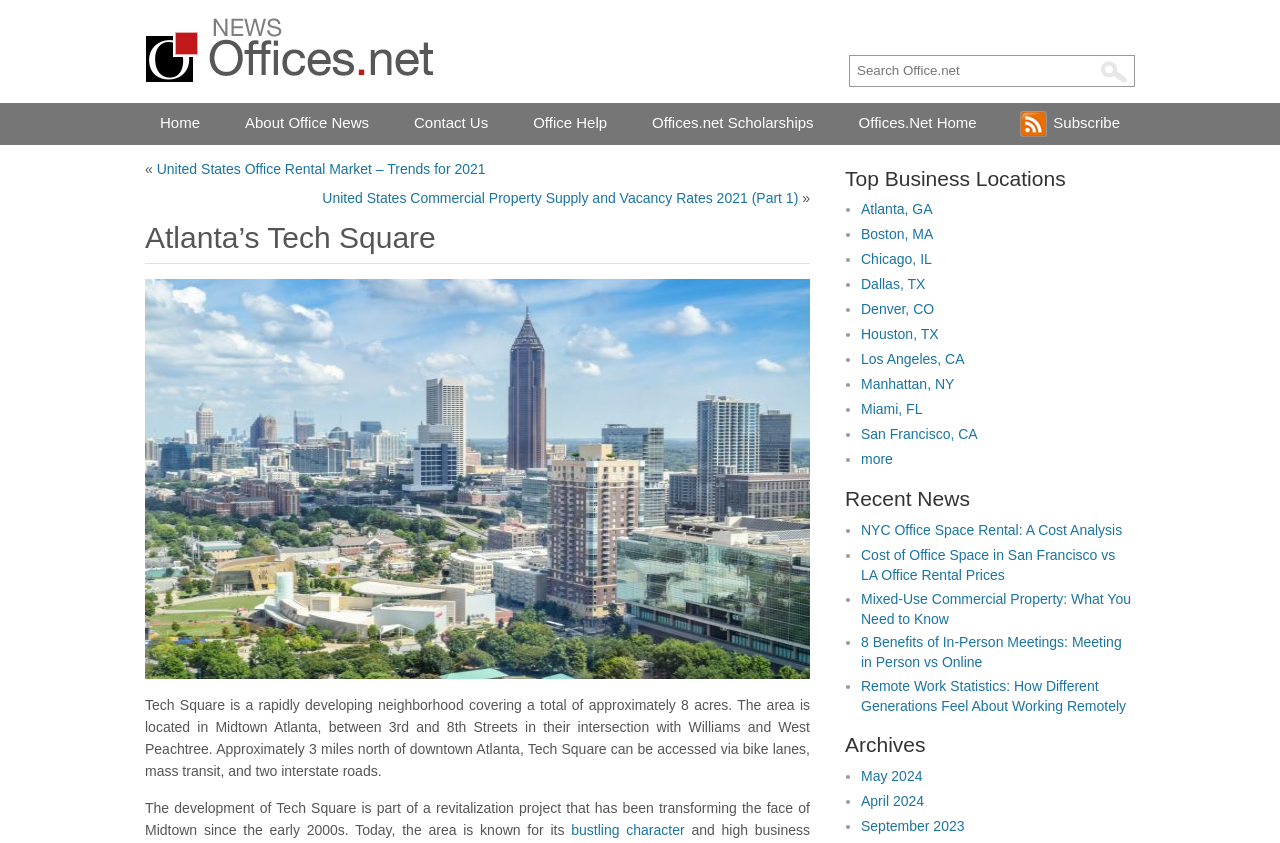Locate the bounding box coordinates of the clickable element to fulfill the following instruction: "View Recent News". Provide the coordinates as four float numbers between 0 and 1 in the format [left, top, right, bottom].

[0.66, 0.576, 0.887, 0.609]